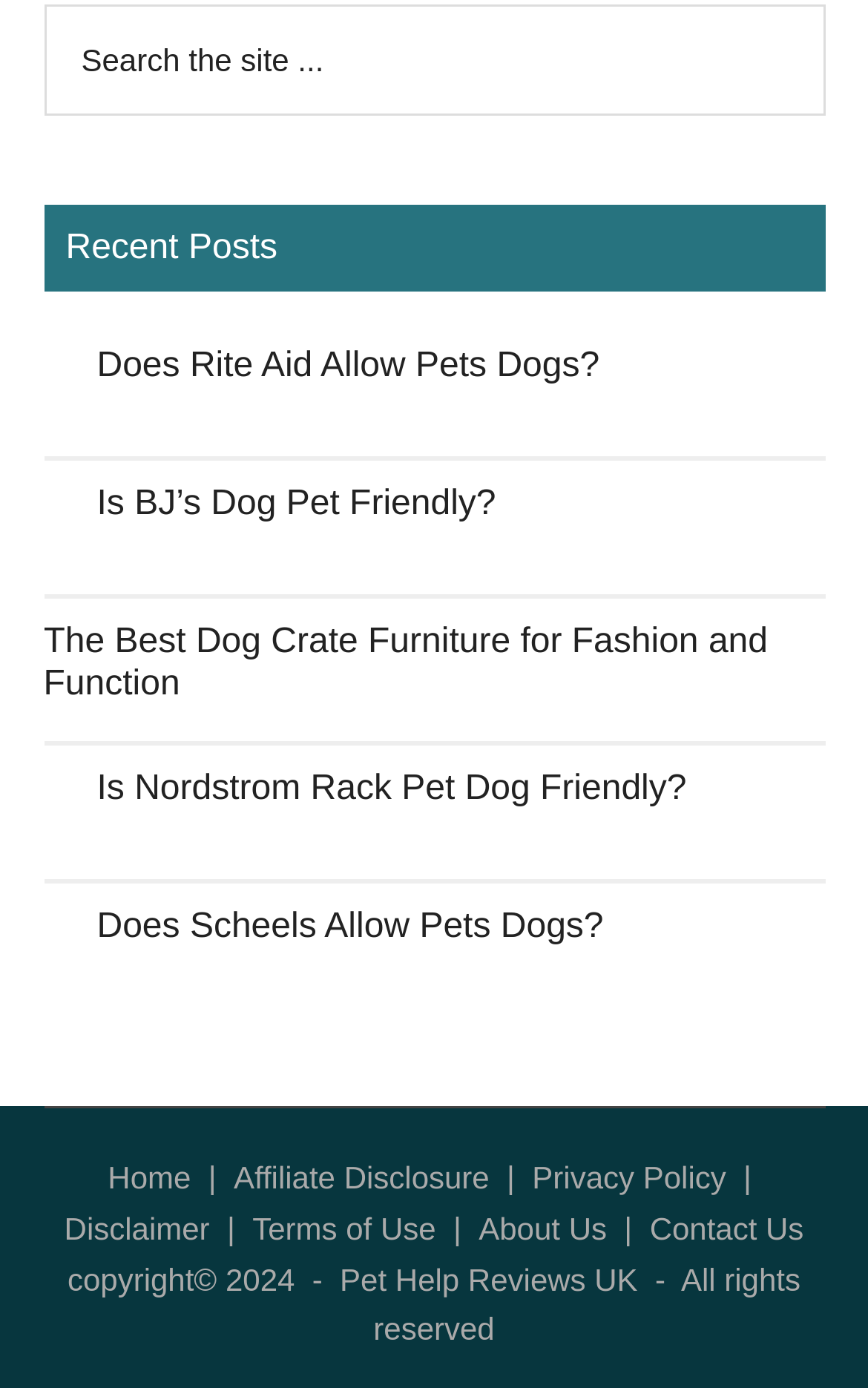What is the theme of the articles on this webpage?
Look at the screenshot and respond with one word or a short phrase.

Pet-friendliness of stores